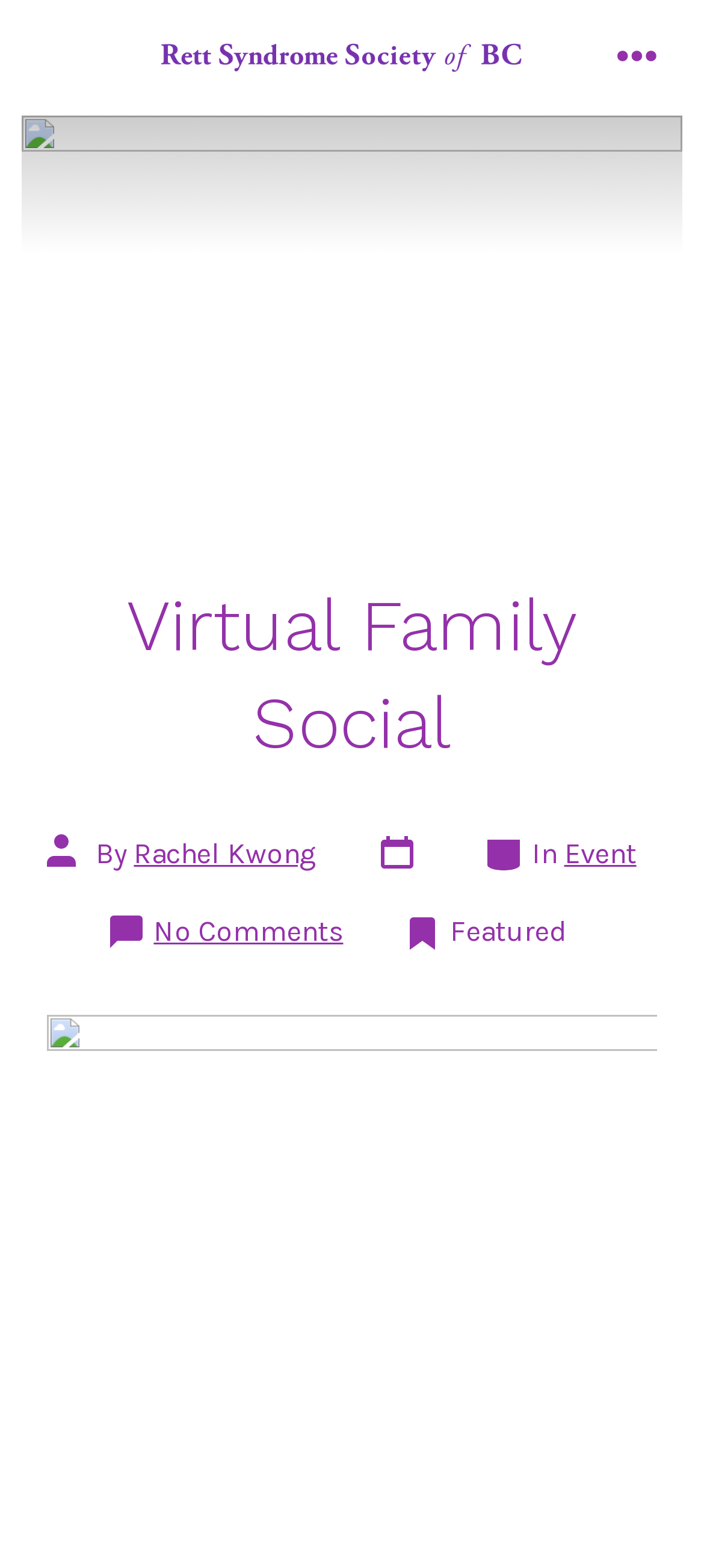Find the bounding box coordinates for the HTML element specified by: "alt="logo"".

[0.228, 0.028, 0.741, 0.046]